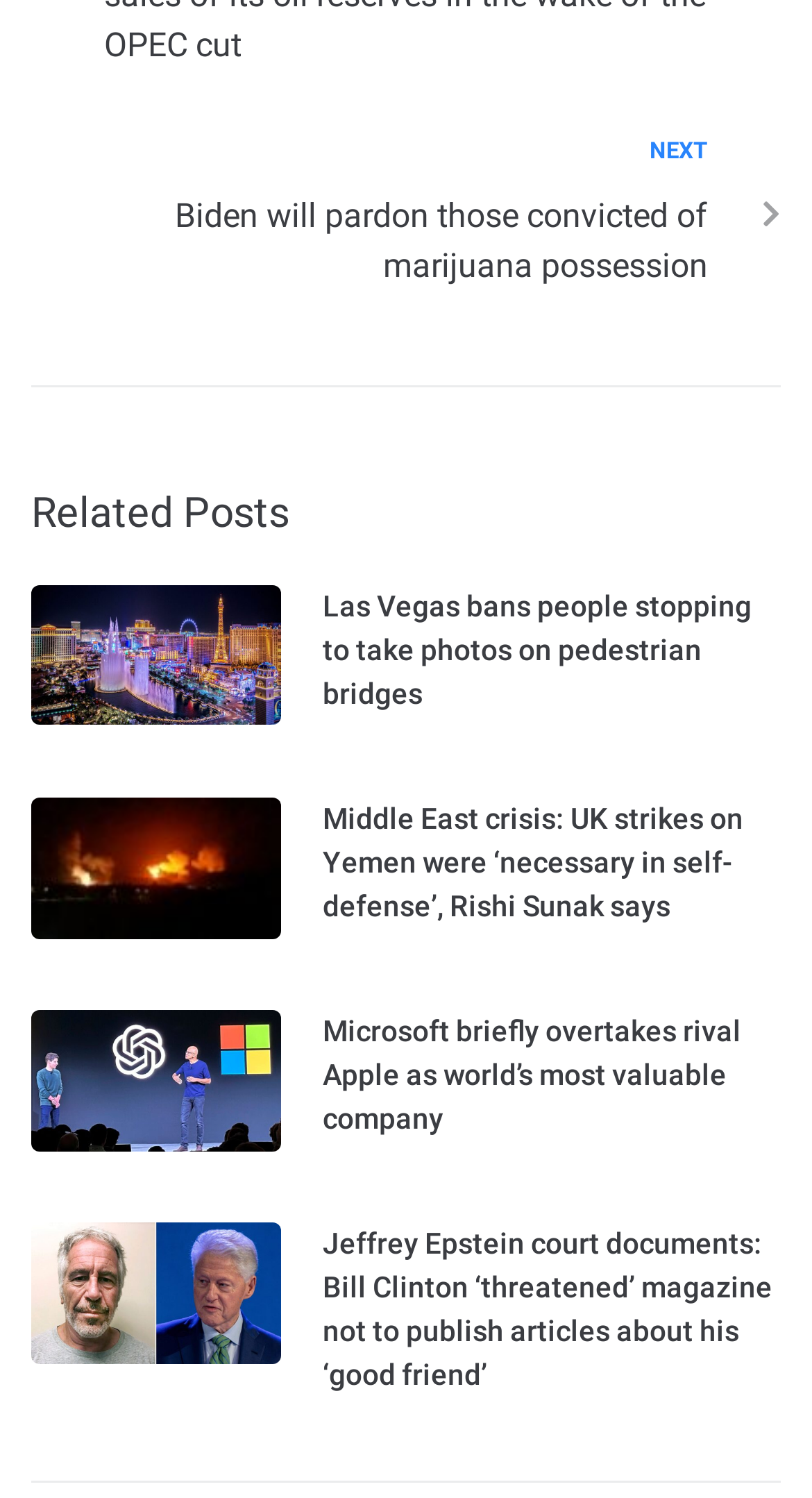Answer the following query with a single word or phrase:
Who is mentioned in the fourth news article?

Rishi Sunak